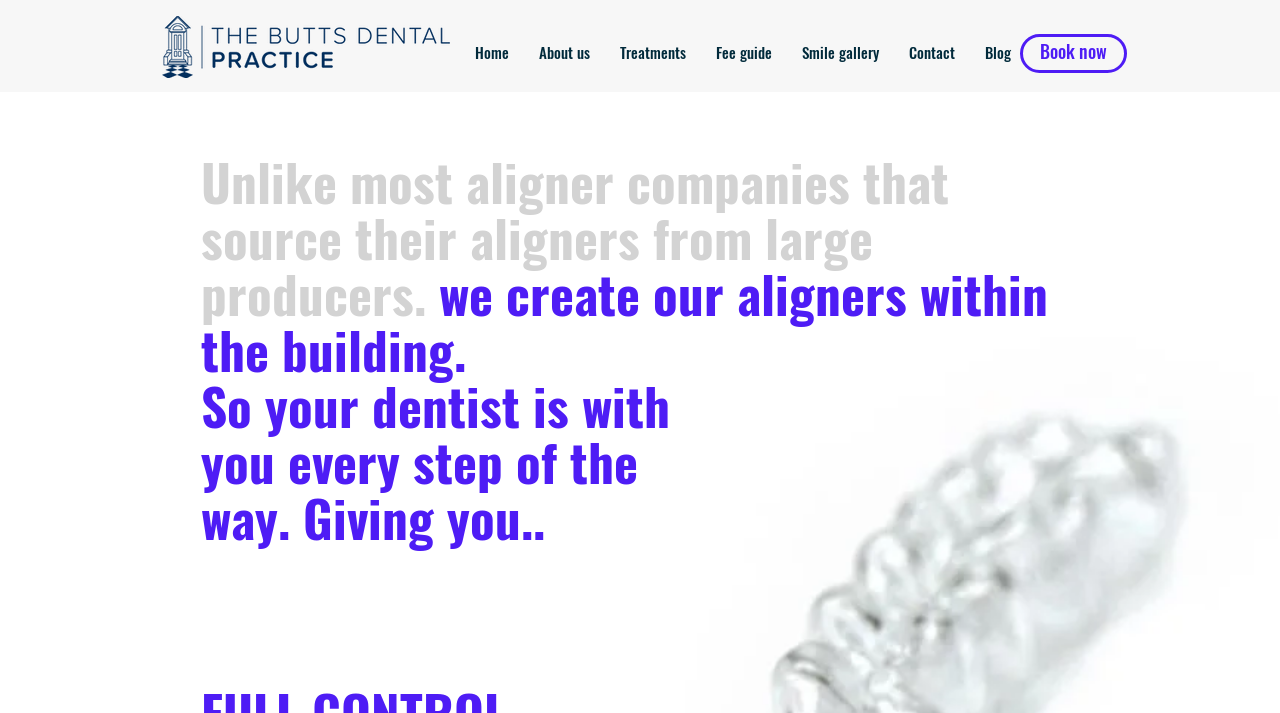What is the position of the 'Book now' link?
Based on the image, provide your answer in one word or phrase.

Top right